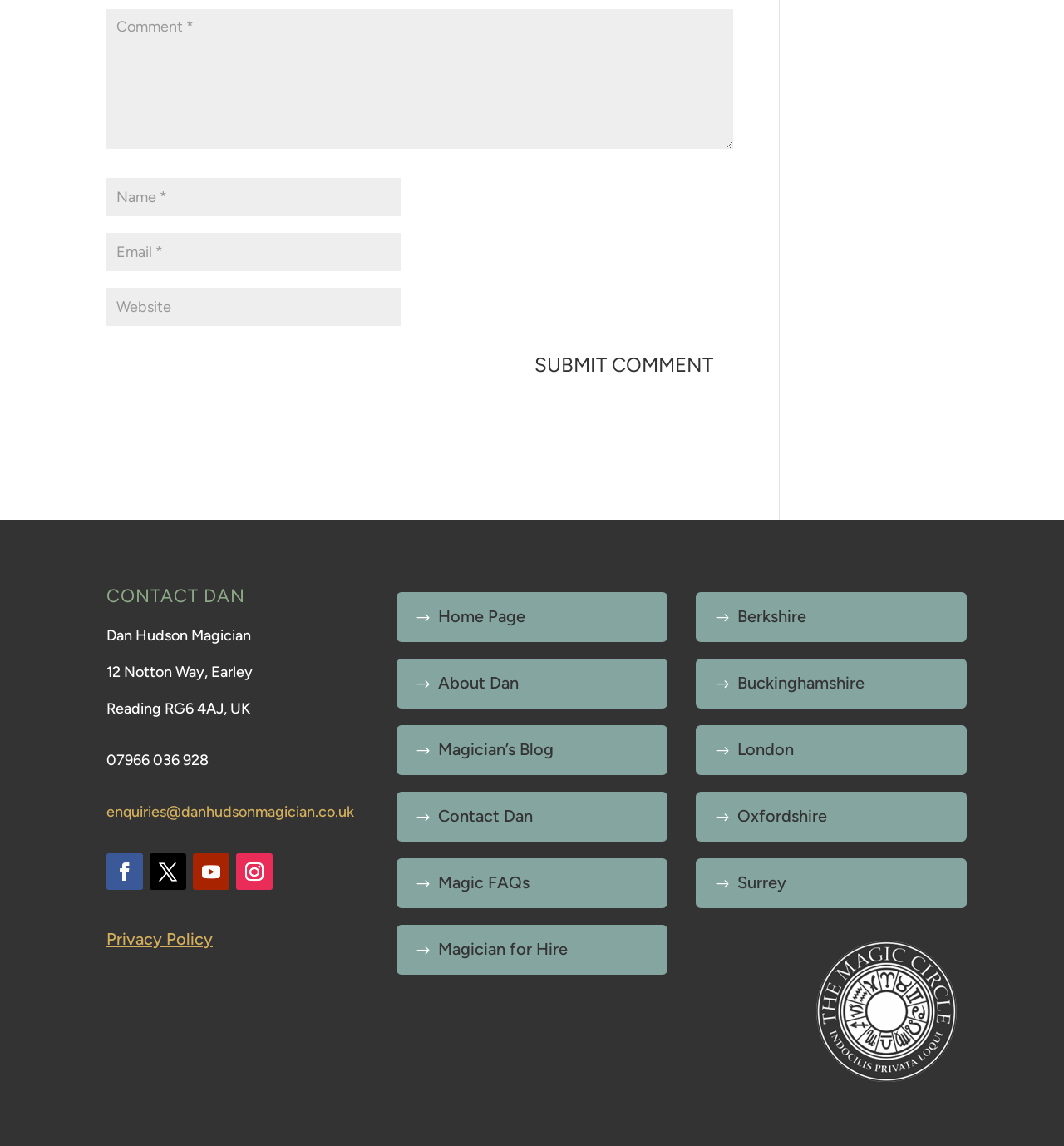Locate the bounding box coordinates of the area you need to click to fulfill this instruction: 'Enter a comment'. The coordinates must be in the form of four float numbers ranging from 0 to 1: [left, top, right, bottom].

[0.1, 0.008, 0.689, 0.13]